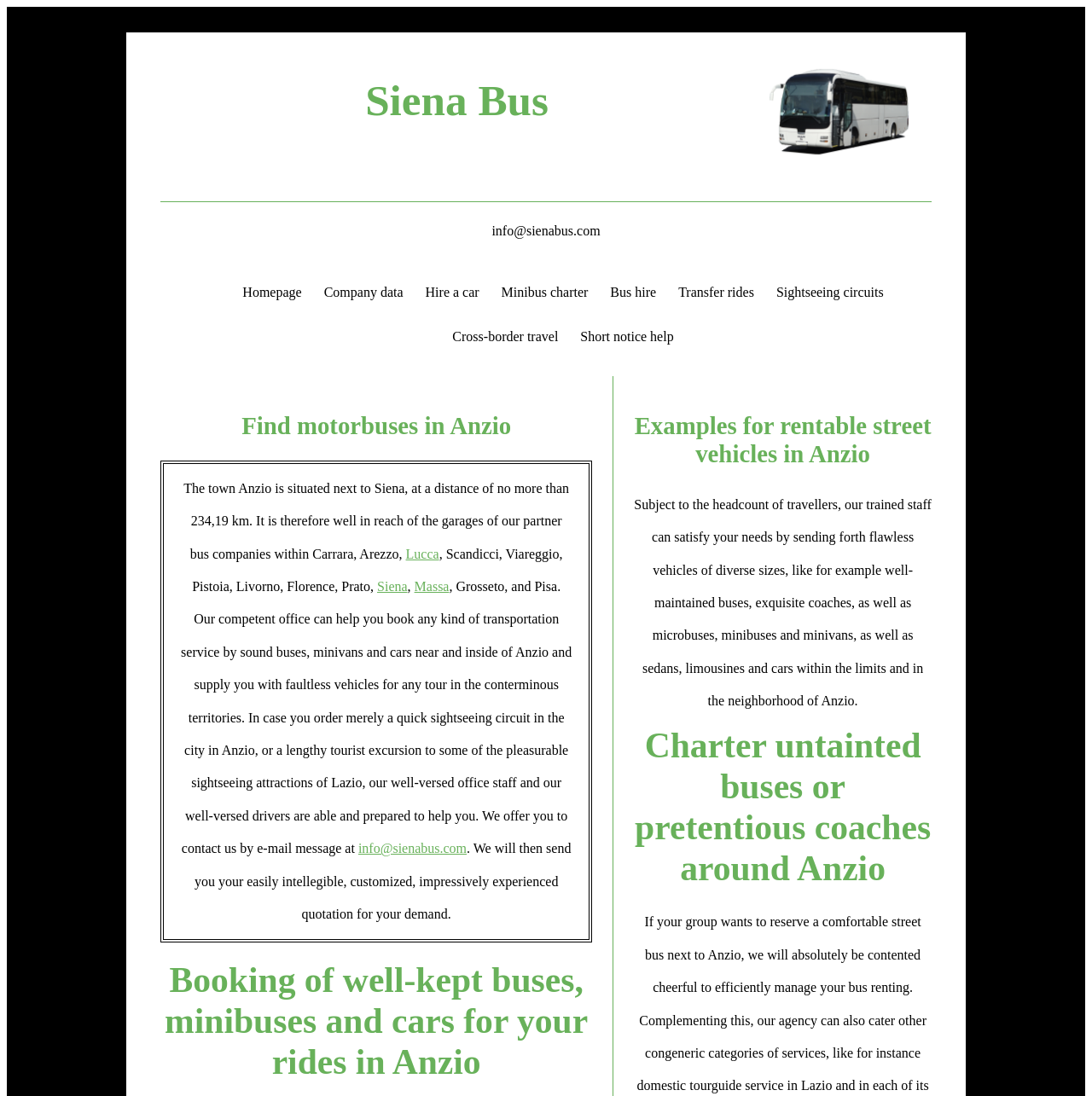What services does Siena Bus offer?
Answer the question with detailed information derived from the image.

Based on the webpage, Siena Bus offers various services including coach, minivan, and sedan hire, as well as diverting tour guides all over Italy. This information is evident from the links and headings on the webpage, such as 'Hire a car', 'Minibus charter', 'Bus hire', and 'Sightseeing circuits'.